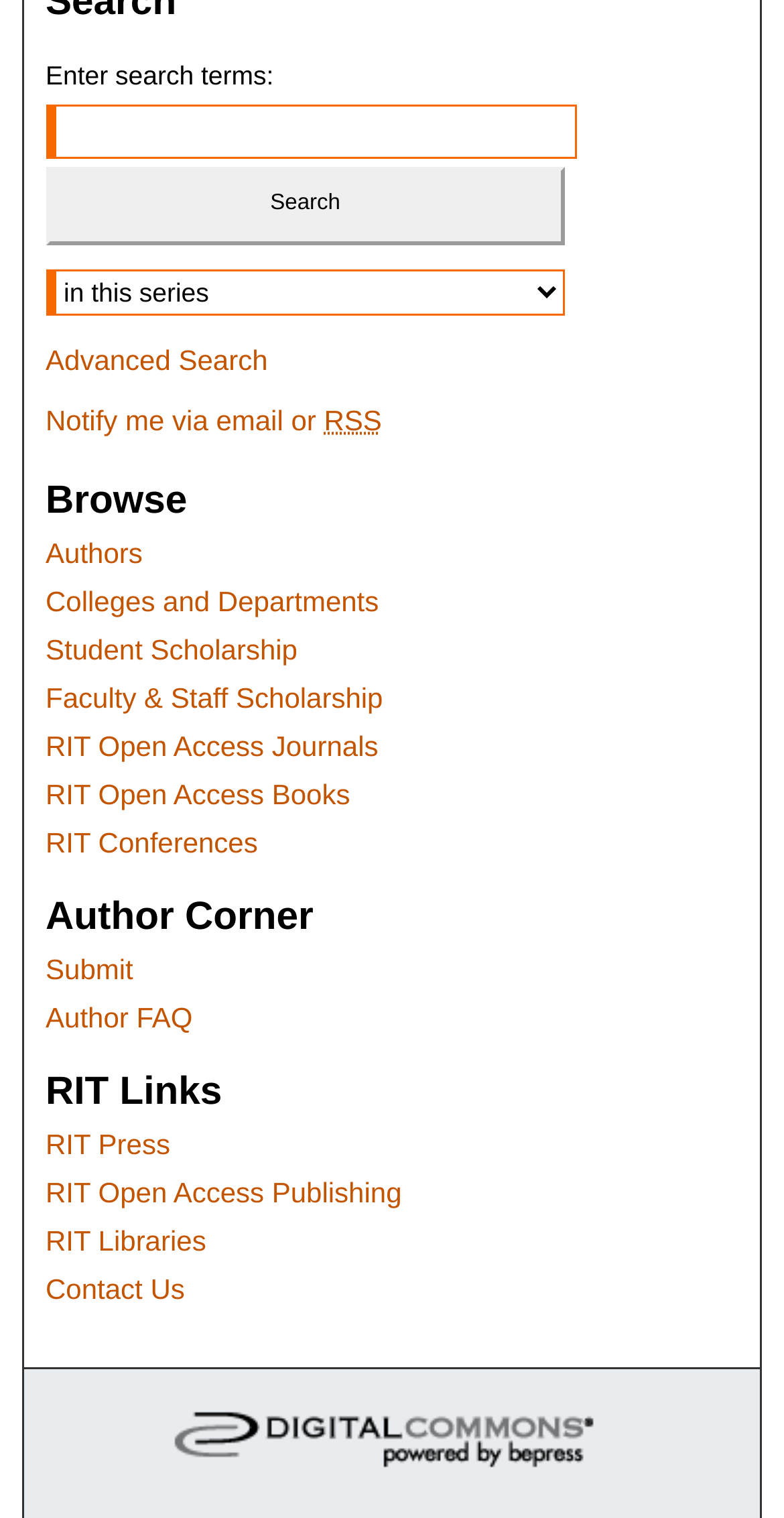Can you specify the bounding box coordinates of the area that needs to be clicked to fulfill the following instruction: "Enter search terms"?

[0.058, 0.039, 0.736, 0.075]